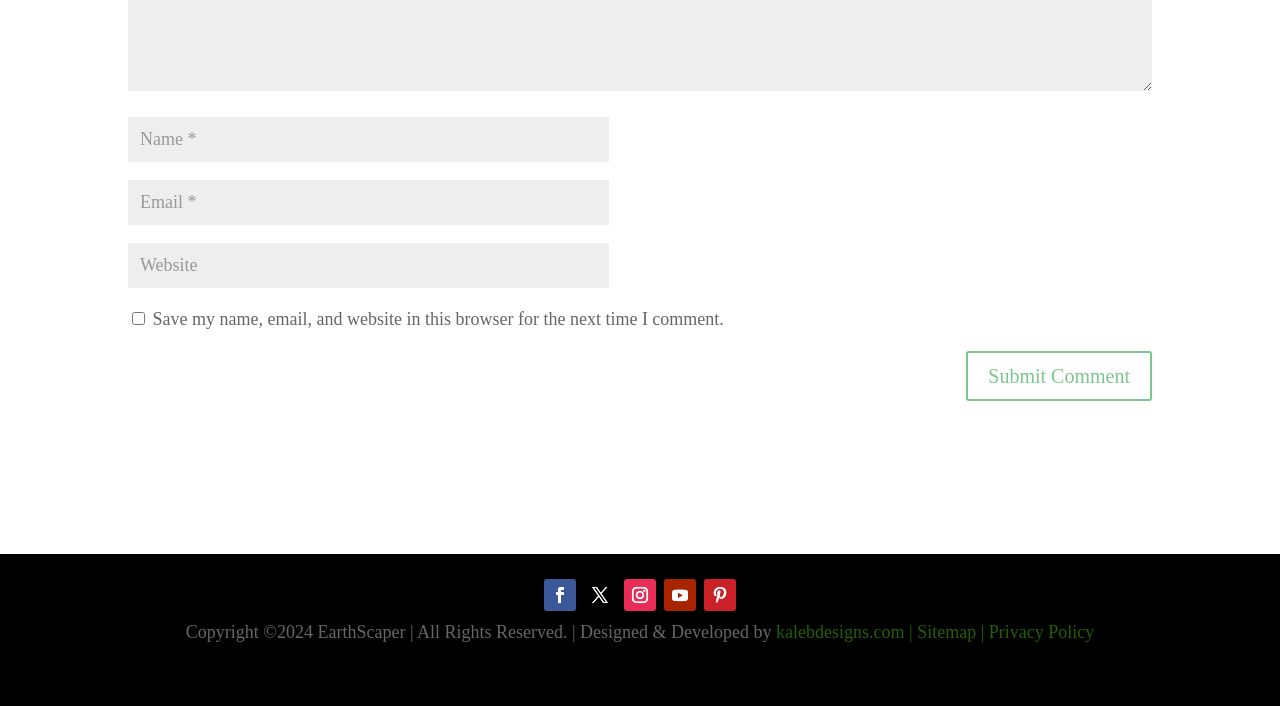Find the bounding box coordinates of the clickable region needed to perform the following instruction: "Input your email". The coordinates should be provided as four float numbers between 0 and 1, i.e., [left, top, right, bottom].

[0.1, 0.255, 0.476, 0.318]